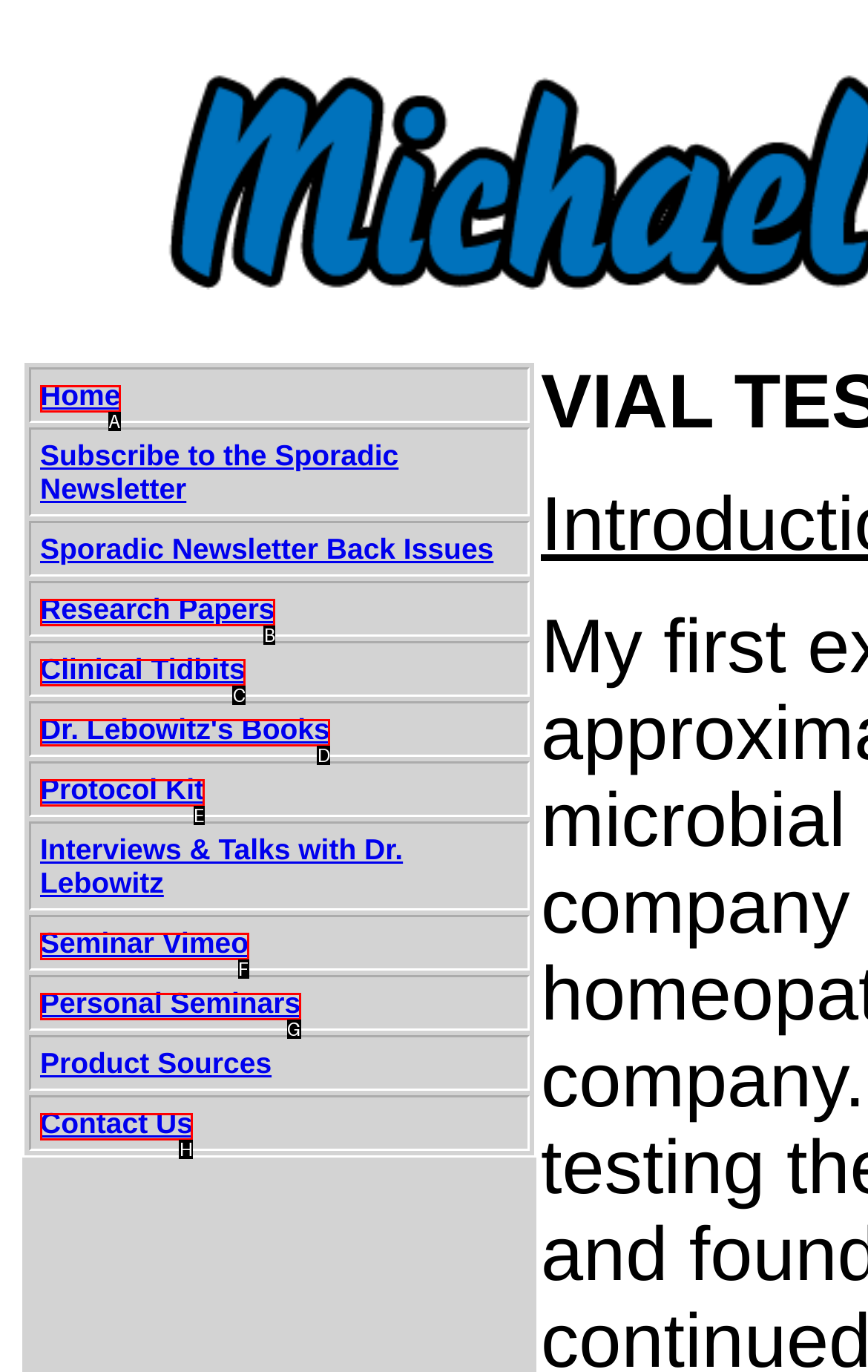Identify the HTML element that corresponds to the description: Dr. Lebowitz's Books
Provide the letter of the matching option from the given choices directly.

D